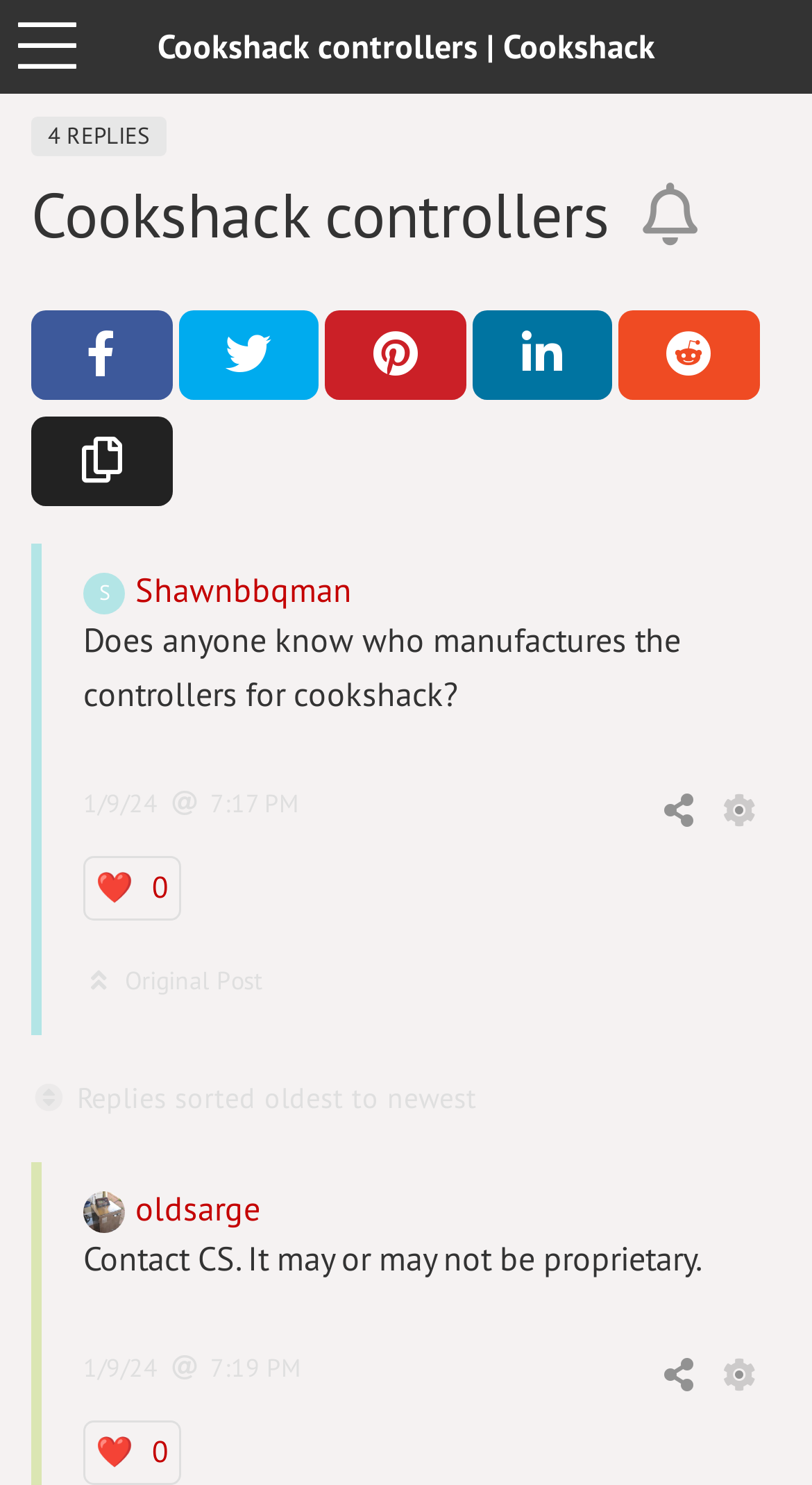Please provide a comprehensive response to the question below by analyzing the image: 
How many replies are there to this topic?

There are 4 replies to this topic as indicated by the text '4 REPLIES' on the webpage.